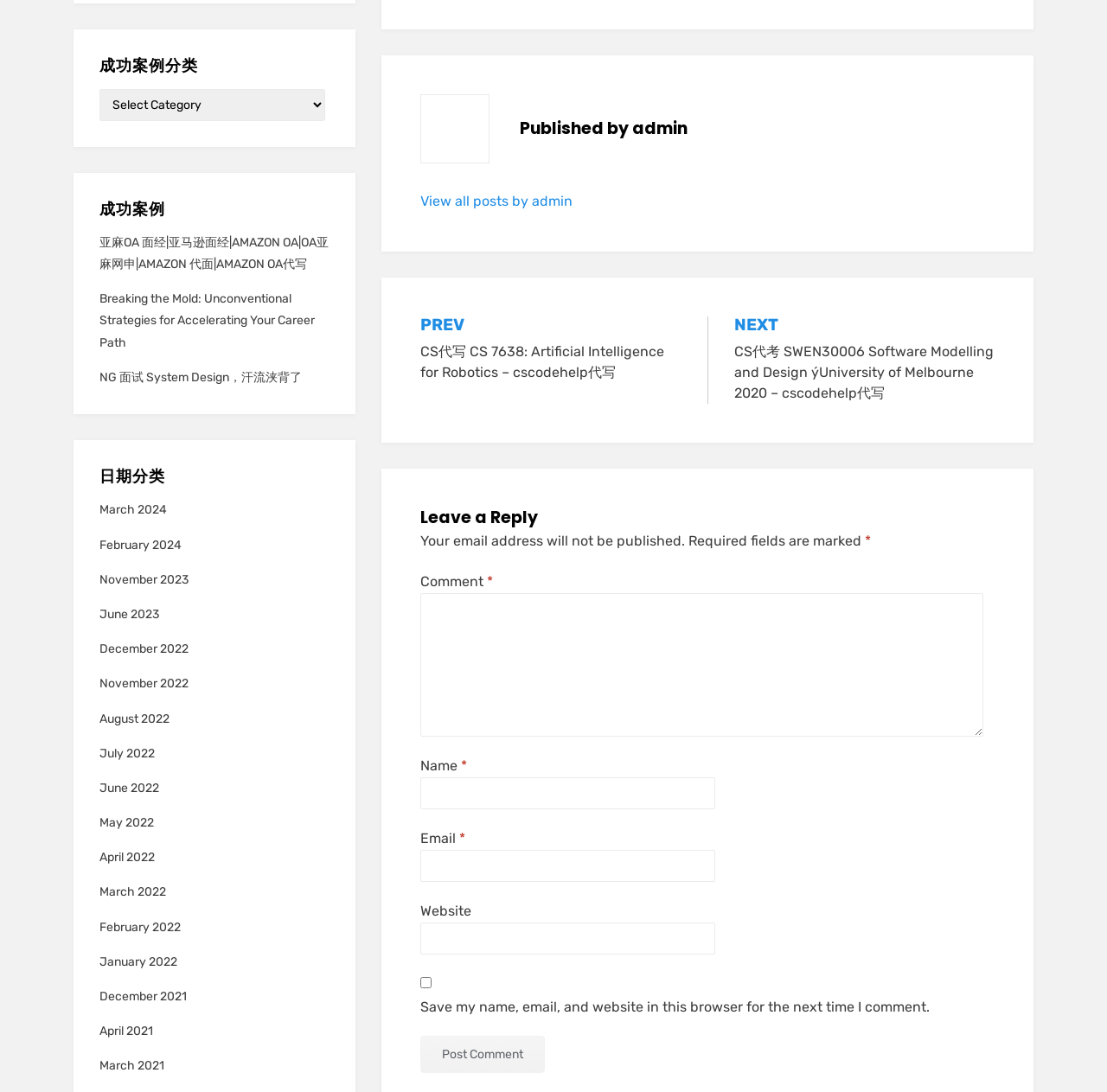Identify the bounding box coordinates necessary to click and complete the given instruction: "Select a category from the '成功案例分类' combobox".

[0.09, 0.077, 0.294, 0.107]